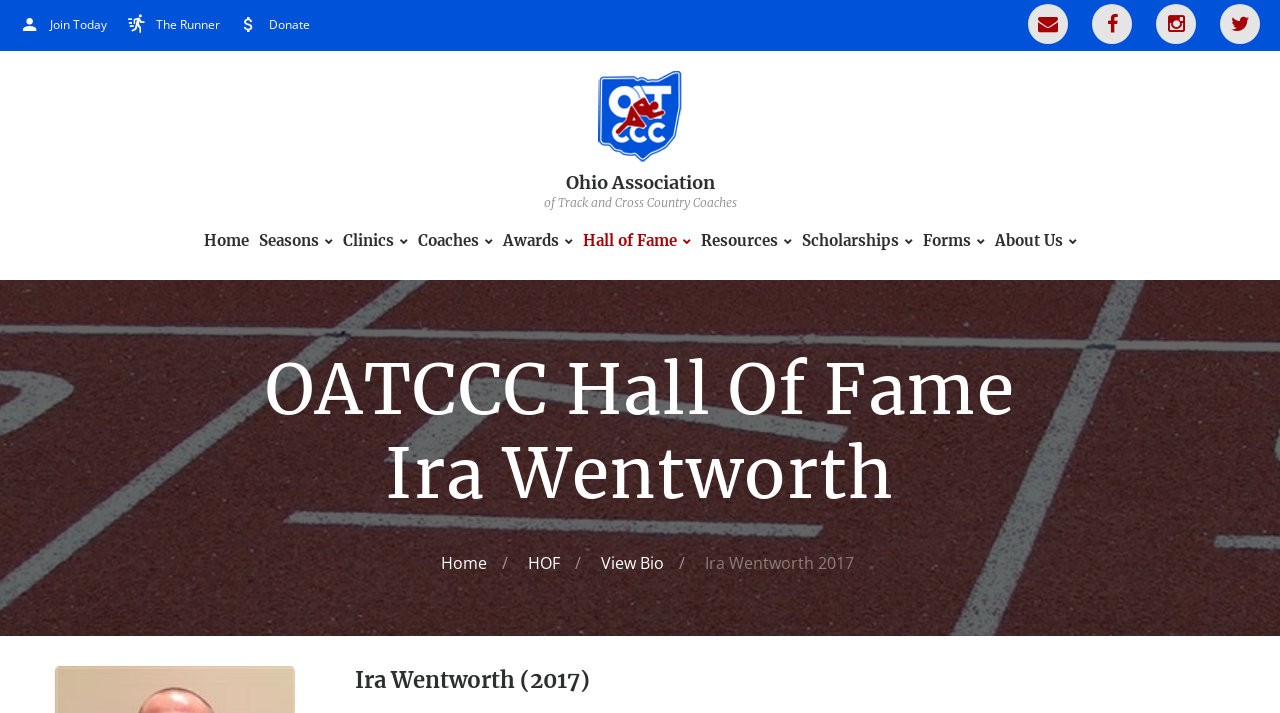Provide the bounding box coordinates for the specified HTML element described in this description: "Hall of Fame". The coordinates should be four float numbers ranging from 0 to 1, in the format [left, top, right, bottom].

[0.455, 0.326, 0.539, 0.351]